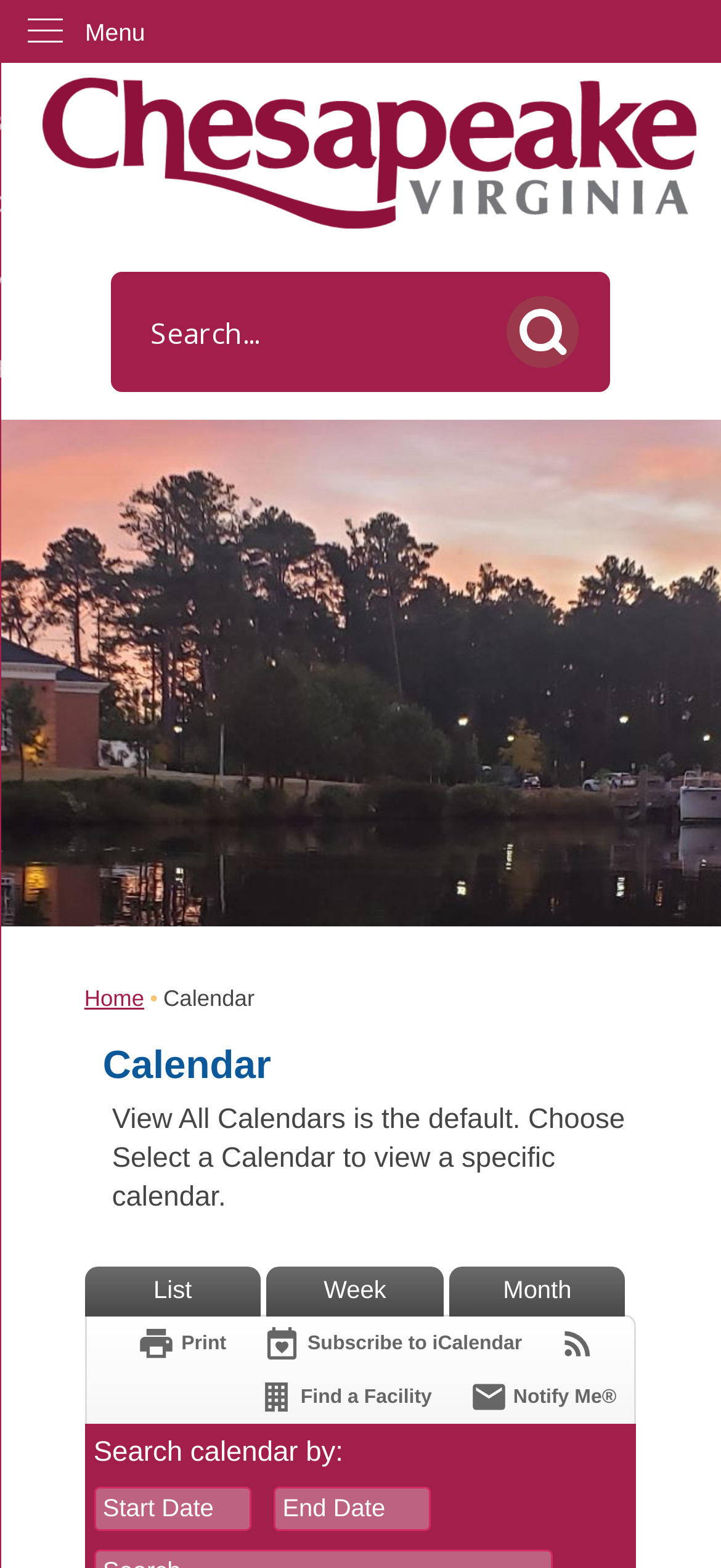Identify the bounding box coordinates of the section to be clicked to complete the task described by the following instruction: "Subscribe to iCalendar". The coordinates should be four float numbers between 0 and 1, formatted as [left, top, right, bottom].

[0.365, 0.844, 0.724, 0.869]